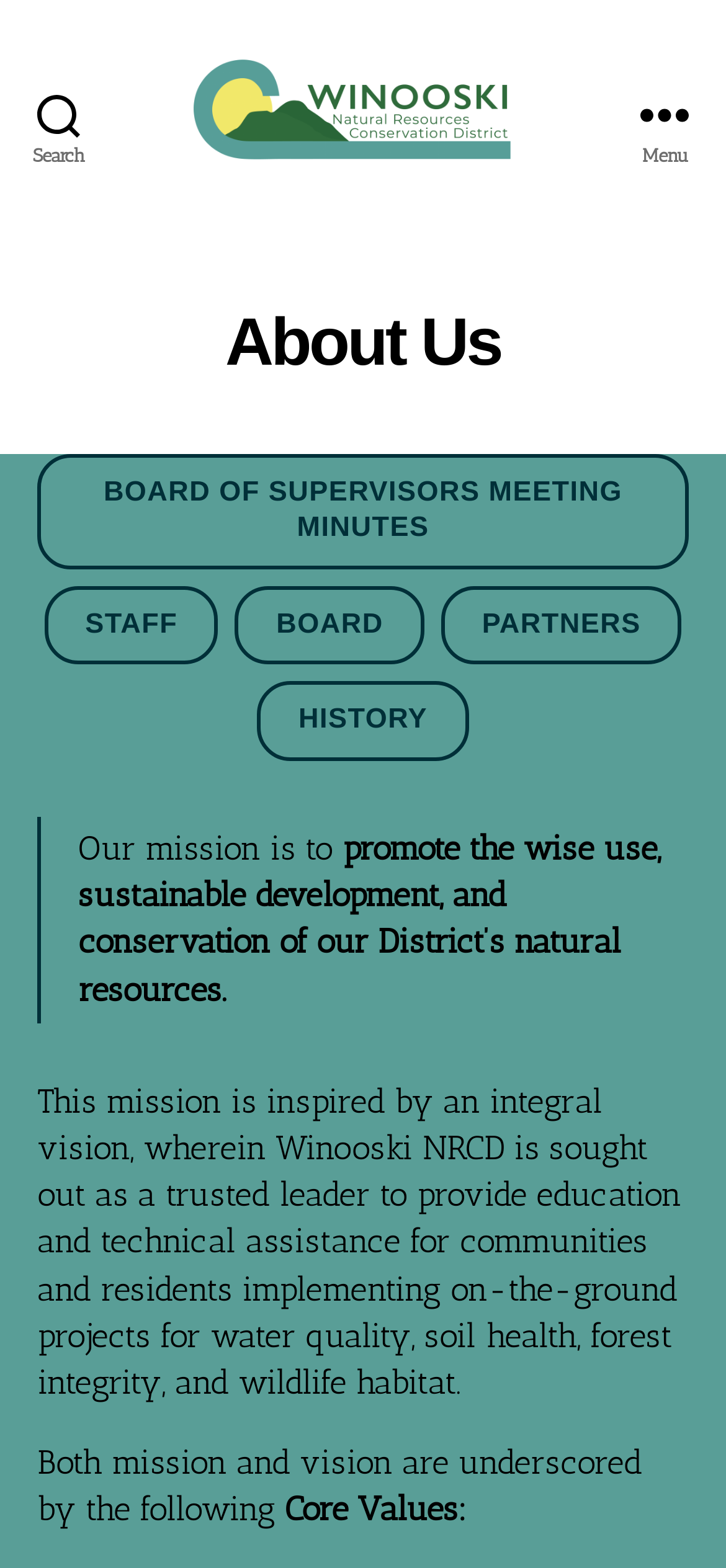Highlight the bounding box coordinates of the element that should be clicked to carry out the following instruction: "Explore Gadgets". The coordinates must be given as four float numbers ranging from 0 to 1, i.e., [left, top, right, bottom].

None